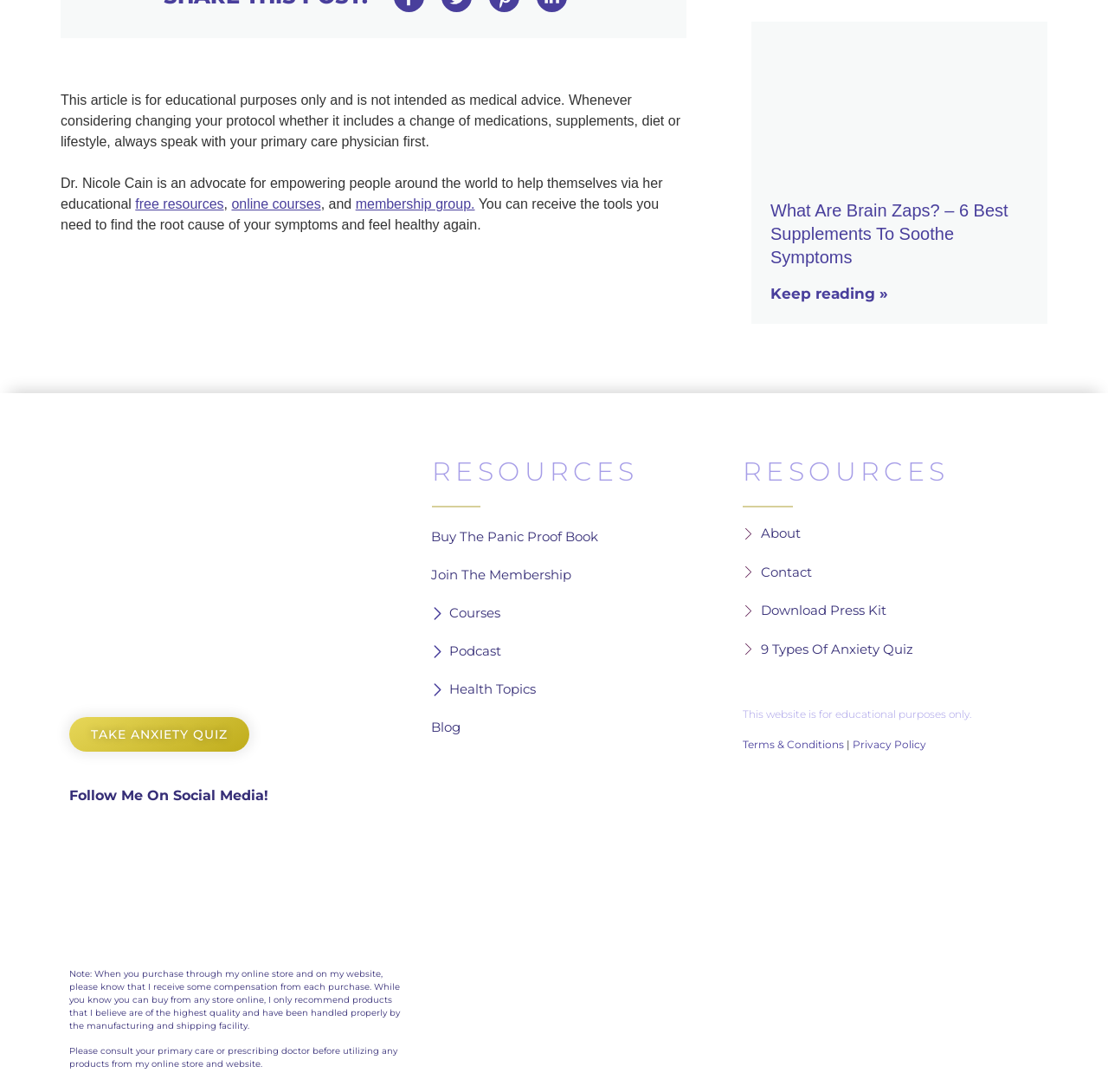What is the purpose of the 'TAKE ANXIETY QUIZ' link?
Based on the visual details in the image, please answer the question thoroughly.

The 'TAKE ANXIETY QUIZ' link is likely intended for users to take a quiz related to anxiety, possibly to assess their anxiety levels or to gain insights into their anxiety symptoms.